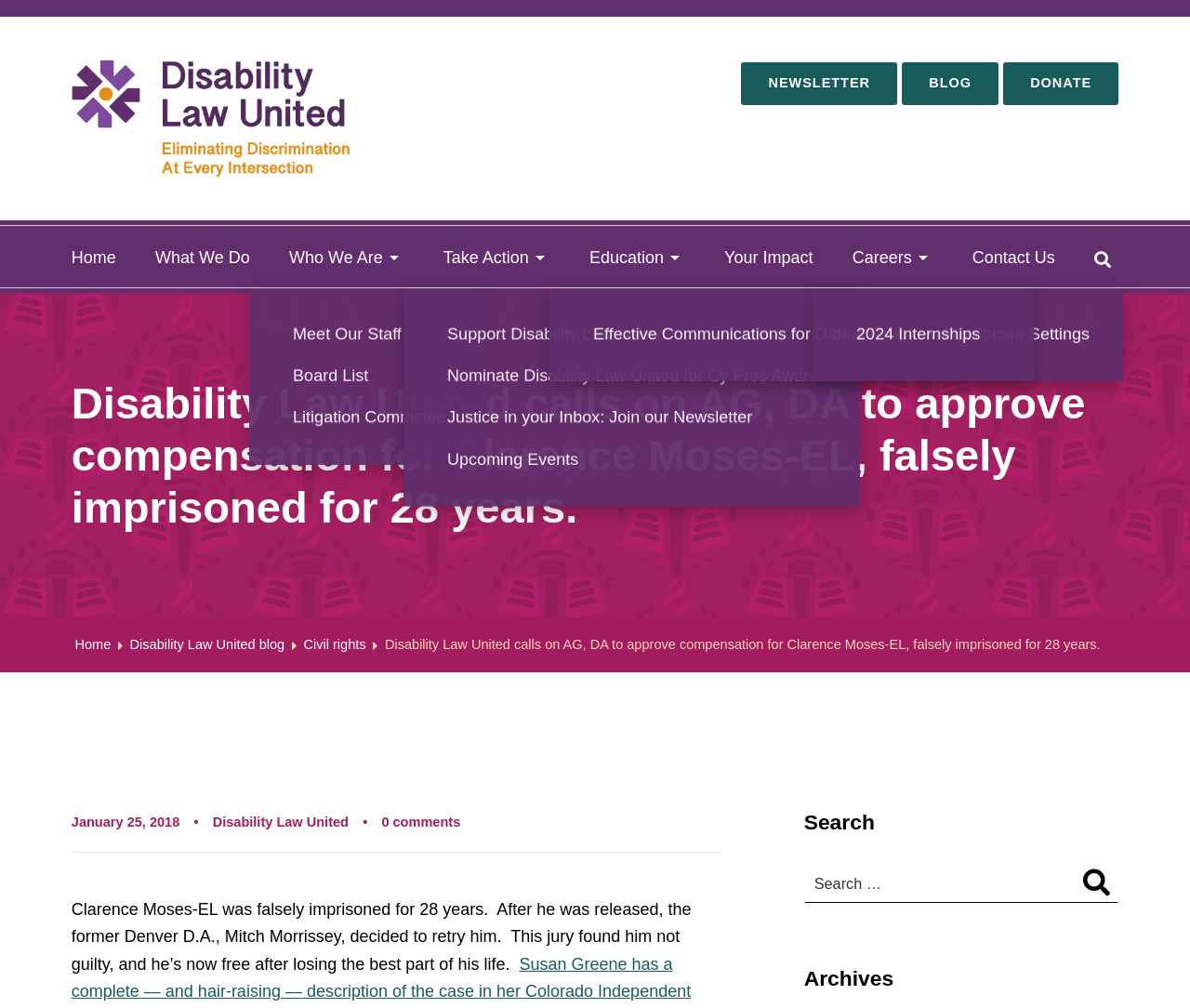Indicate the bounding box coordinates of the clickable region to achieve the following instruction: "Search for something."

[0.676, 0.858, 0.94, 0.896]